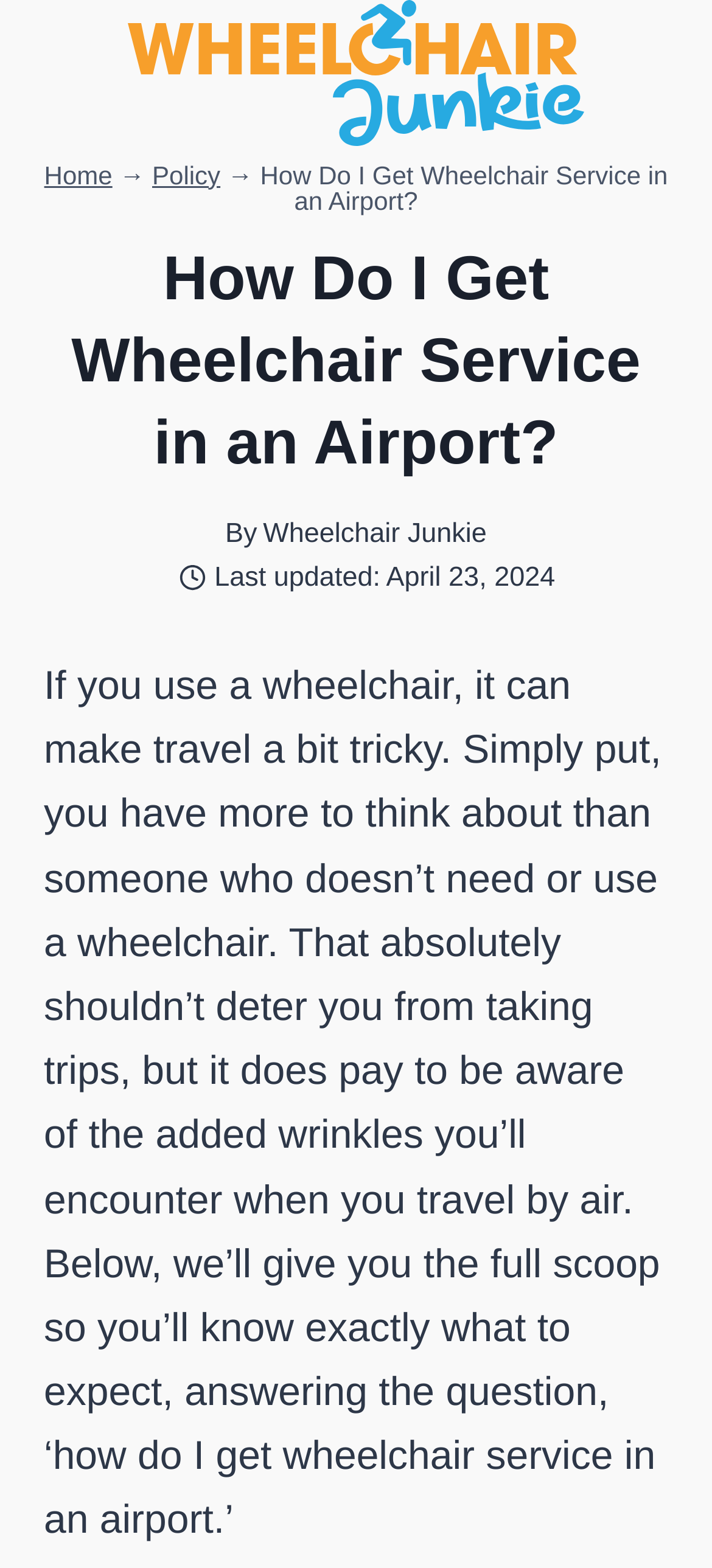Determine the bounding box coordinates for the UI element described. Format the coordinates as (top-left x, top-left y, bottom-right x, bottom-right y) and ensure all values are between 0 and 1. Element description: aria-label="Wheelchair Junkie"

[0.179, 0.0, 0.821, 0.094]